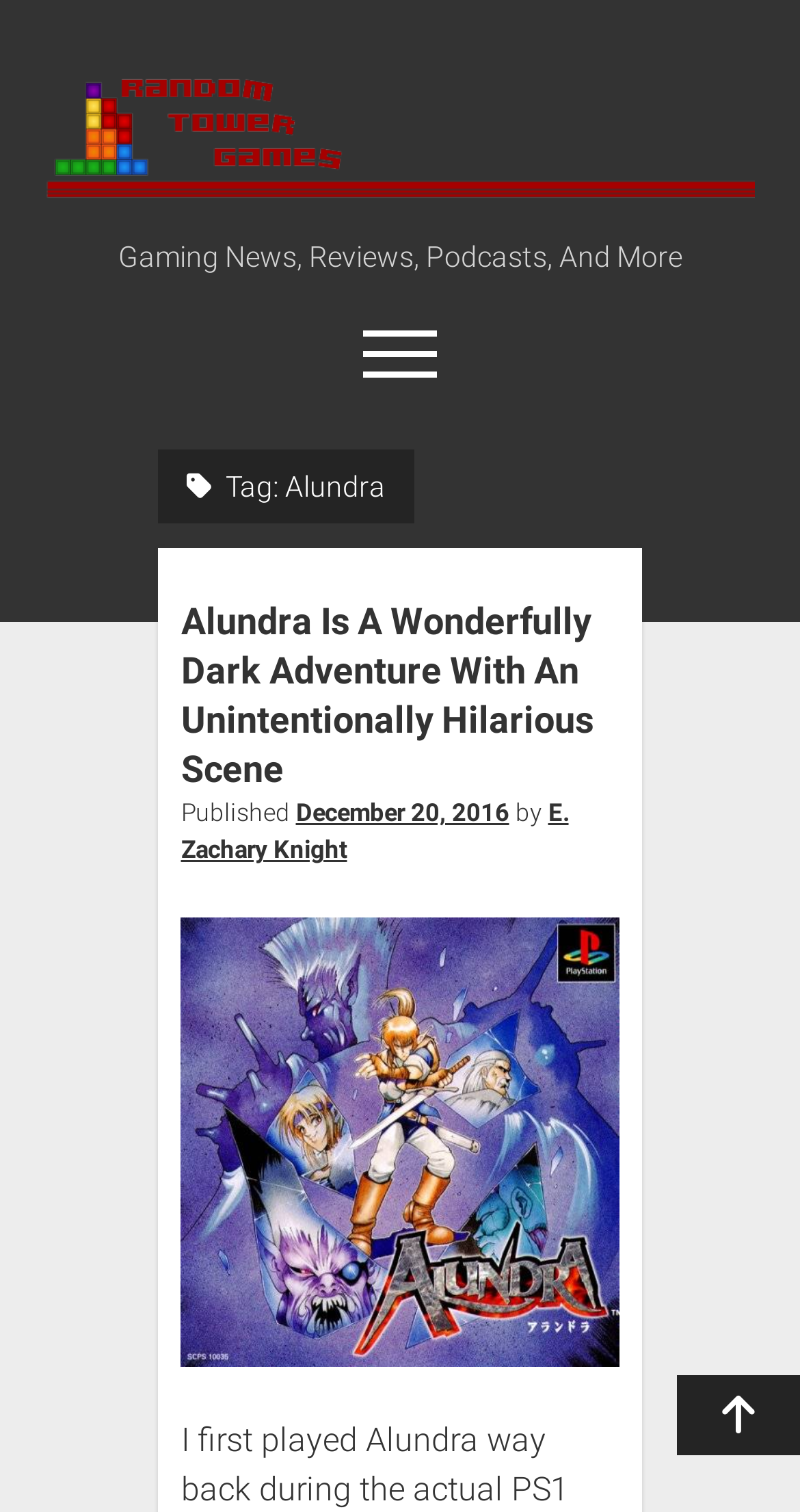Please provide a short answer using a single word or phrase for the question:
What is the platform of the game Alundra?

PS1